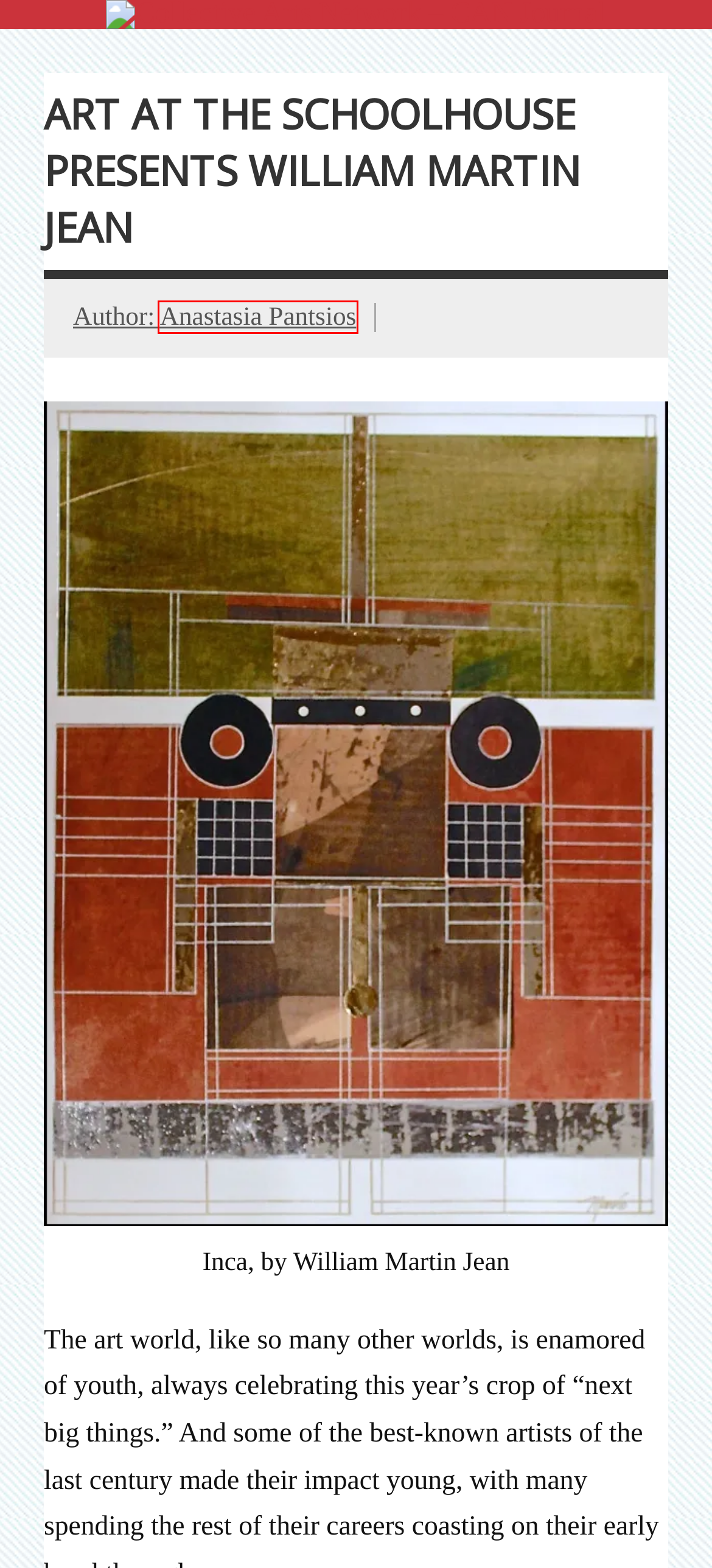Observe the webpage screenshot and focus on the red bounding box surrounding a UI element. Choose the most appropriate webpage description that corresponds to the new webpage after clicking the element in the bounding box. Here are the candidates:
A. Art at the School House Archives - Collective Arts Network - CAN Journal
B. Anastasia Pantsios, Author at Collective Arts Network - CAN Journal
C. Art at the School House opens in Little Italy - Collective Arts Network - CAN Journal
D. Michael Gill, Author at Collective Arts Network - CAN Journal
E. In Touch: A Hands-On Exhibition | Call for Artists - Collective Arts Network - CAN Journal
F. Allison Bogard Hall: Alchemy Dreams - Collective Arts Network - CAN Journal
G. Events - Collective Arts Network - CAN Journal
H. Blog Archives - Collective Arts Network - CAN Journal

B